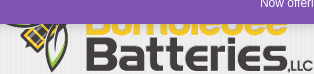Give a detailed account of the contents of the image.

The image prominently features the logo of Bumblebee Batteries, presented in a contemporary design. The logo includes a stylized representation of a leaf, symbolizing the company's focus on eco-friendly battery solutions. The name "Bumblebee Batteries" is displayed in a bold, yellow font, suggesting energy and vitality, while the inclusion of "LLC" emphasizes its status as a business entity. This logo is part of a promotional context that highlights the company's offerings, particularly their specialized batteries for vehicles like the Honda CR-Z, known for their reliability and performance. The overall design conveys a modern and environmentally conscious brand image.